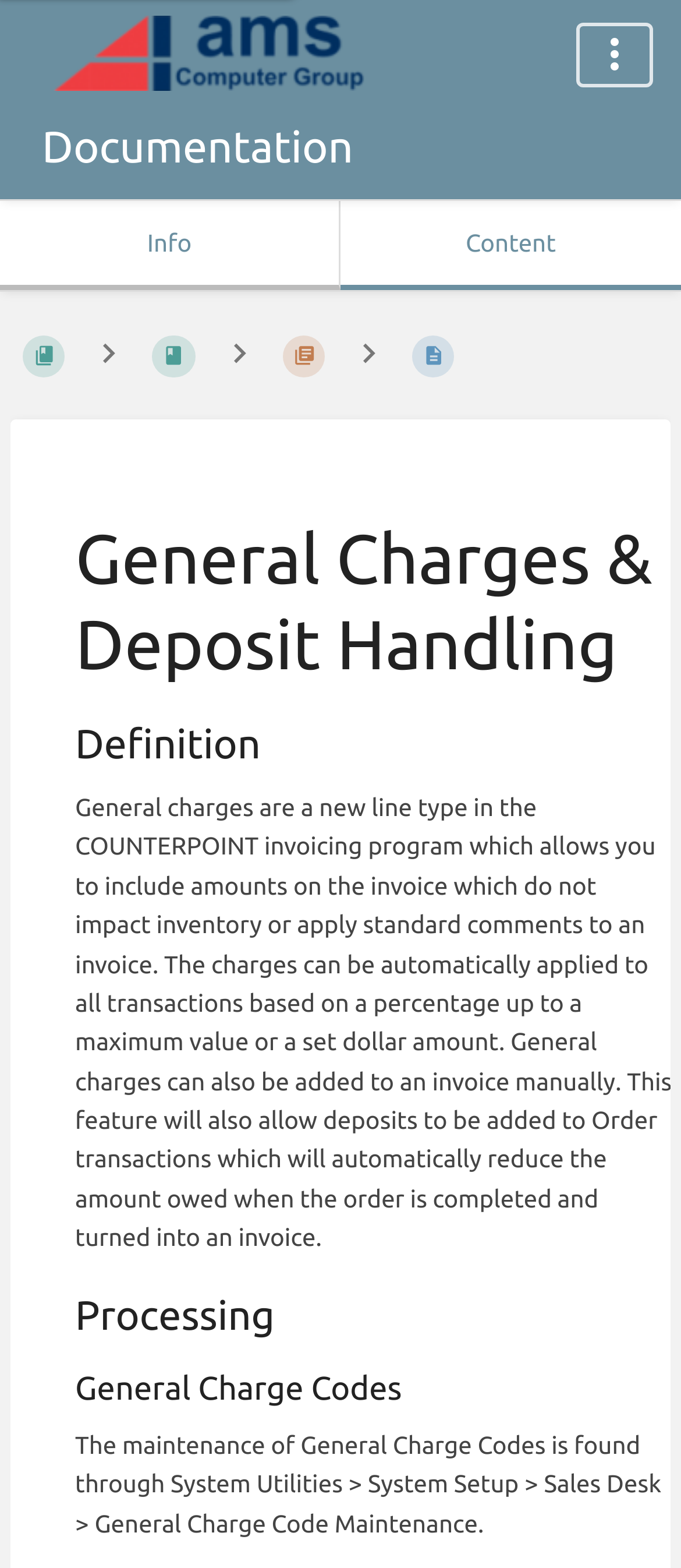Extract the main title from the webpage and generate its text.

General Charges & Deposit Handling